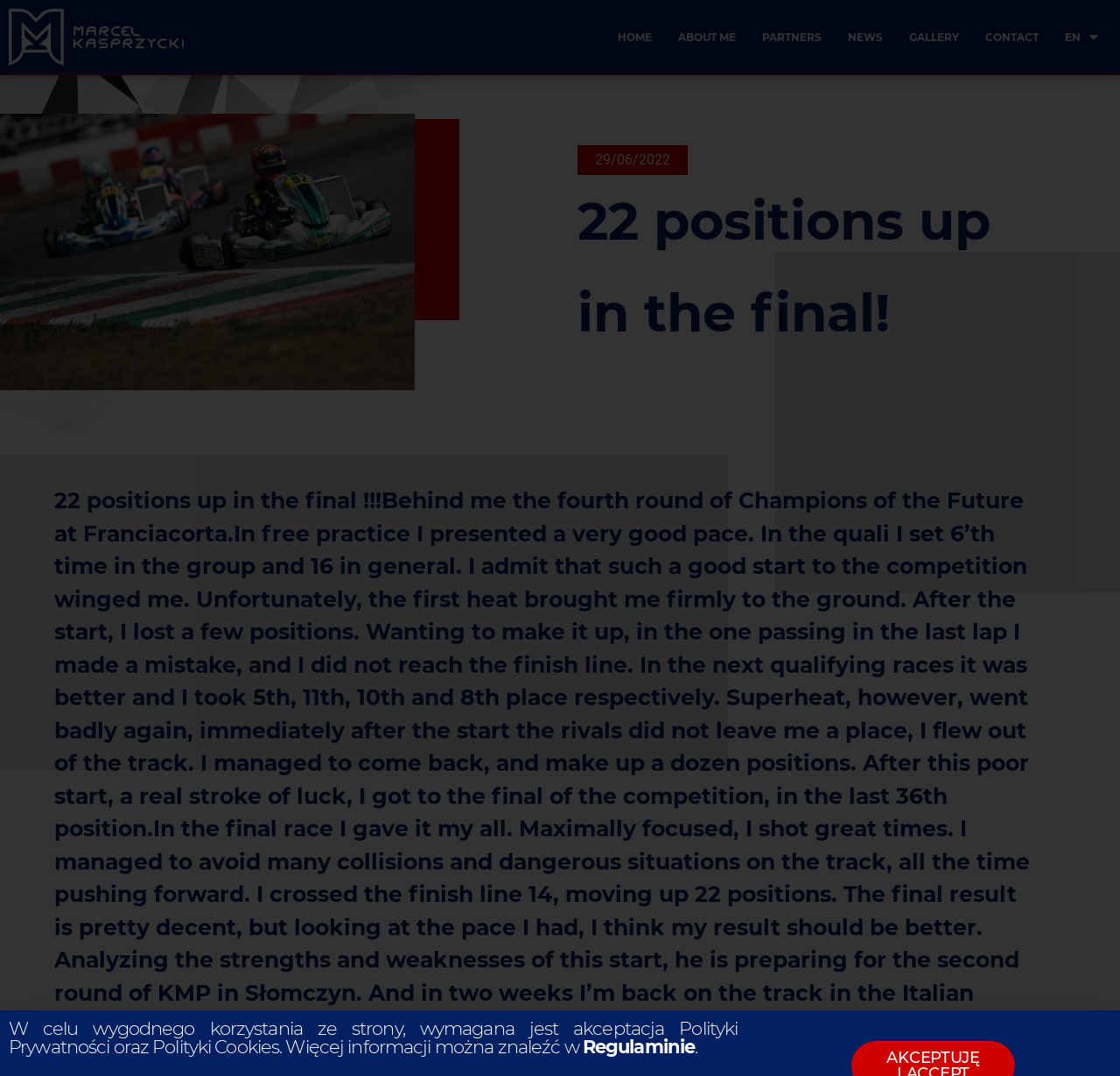Summarize the contents and layout of the webpage in detail.

The webpage is about Marcel Karting, a karting competitor, and his recent racing experience. At the top of the page, there are seven navigation links: "HOME", "ABOUT ME", "PARTNERS", "NEWS", "GALLERY", "CONTACT", and a language selection link "EN" with a dropdown menu. 

Below the navigation links, there is a date "29/06/2022" displayed. The main content of the page is a news article with a heading "22 positions up in the final!" which takes up most of the page's width. The article describes Marcel's experience in the fourth round of Champions of the Future at Franciacorta, including his performance in free practice, qualifying, and the final race. 

At the bottom of the page, there is a link "Regulaminie" which seems to be related to the rules or regulations of the competition. Overall, the webpage is focused on sharing Marcel's racing experience and results with his audience.